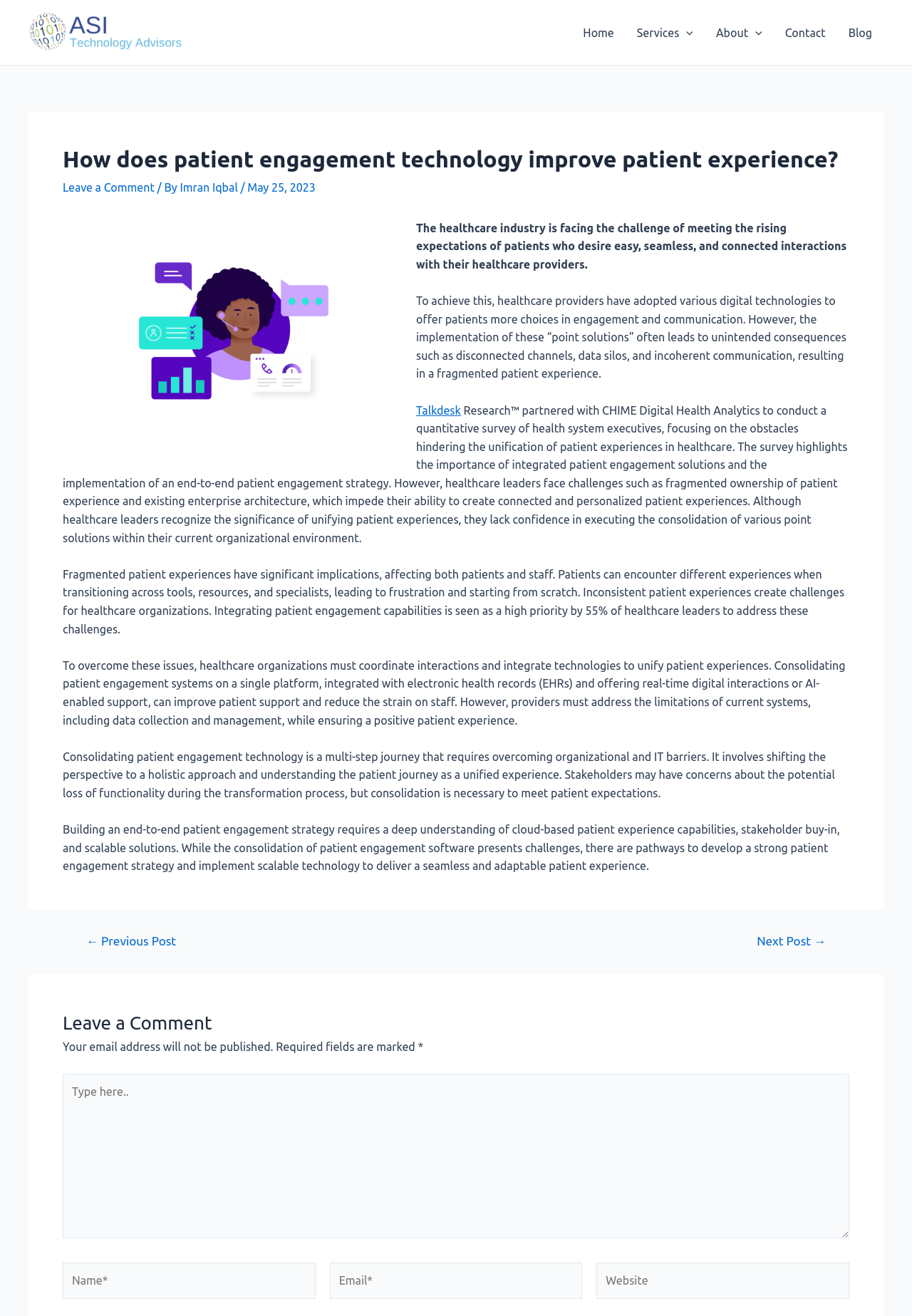Determine the bounding box coordinates for the UI element described. Format the coordinates as (top-left x, top-left y, bottom-right x, bottom-right y) and ensure all values are between 0 and 1. Element description: Frequently Asked Questions

None